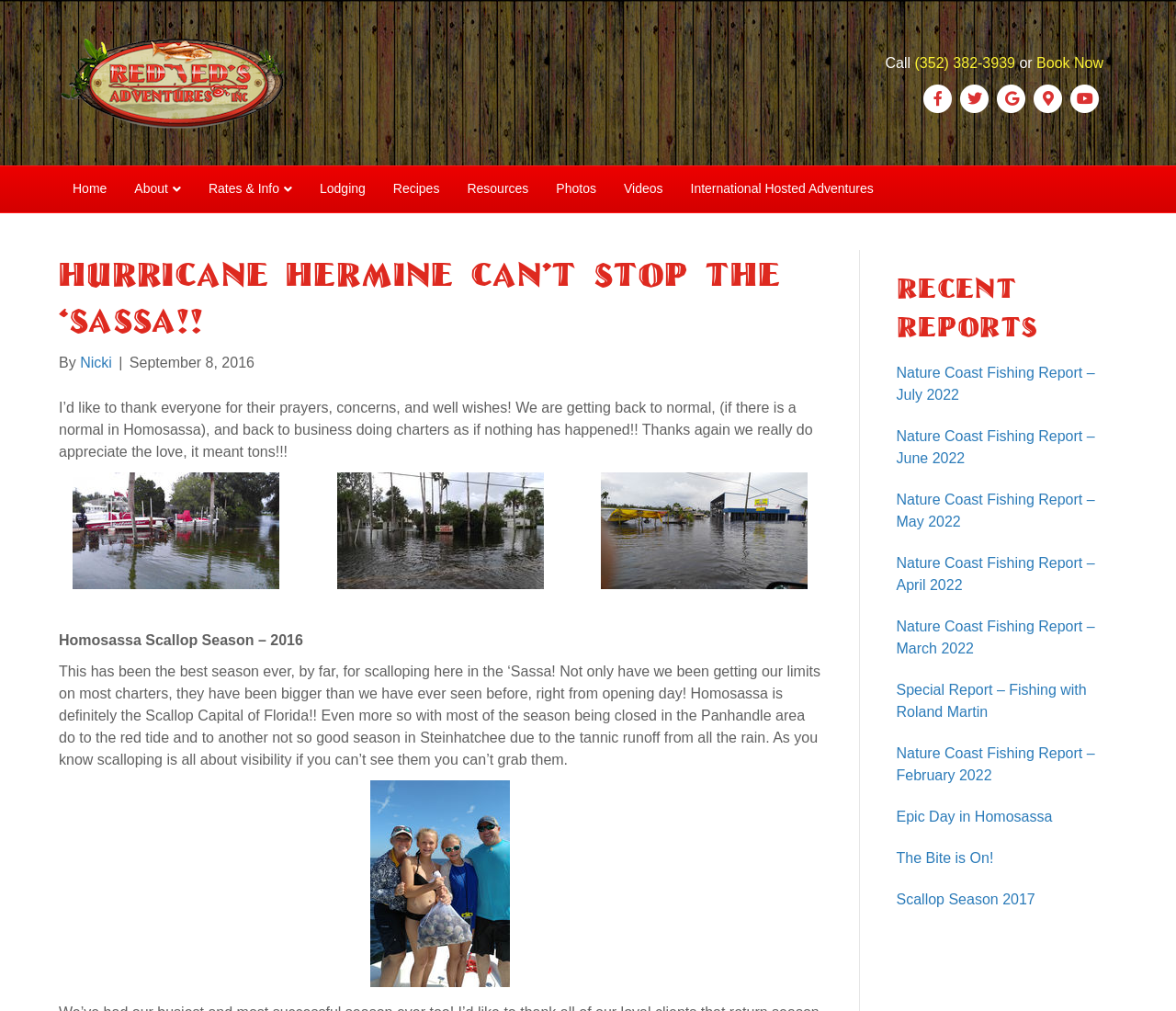Please find the bounding box for the UI component described as follows: "About".

[0.103, 0.165, 0.166, 0.21]